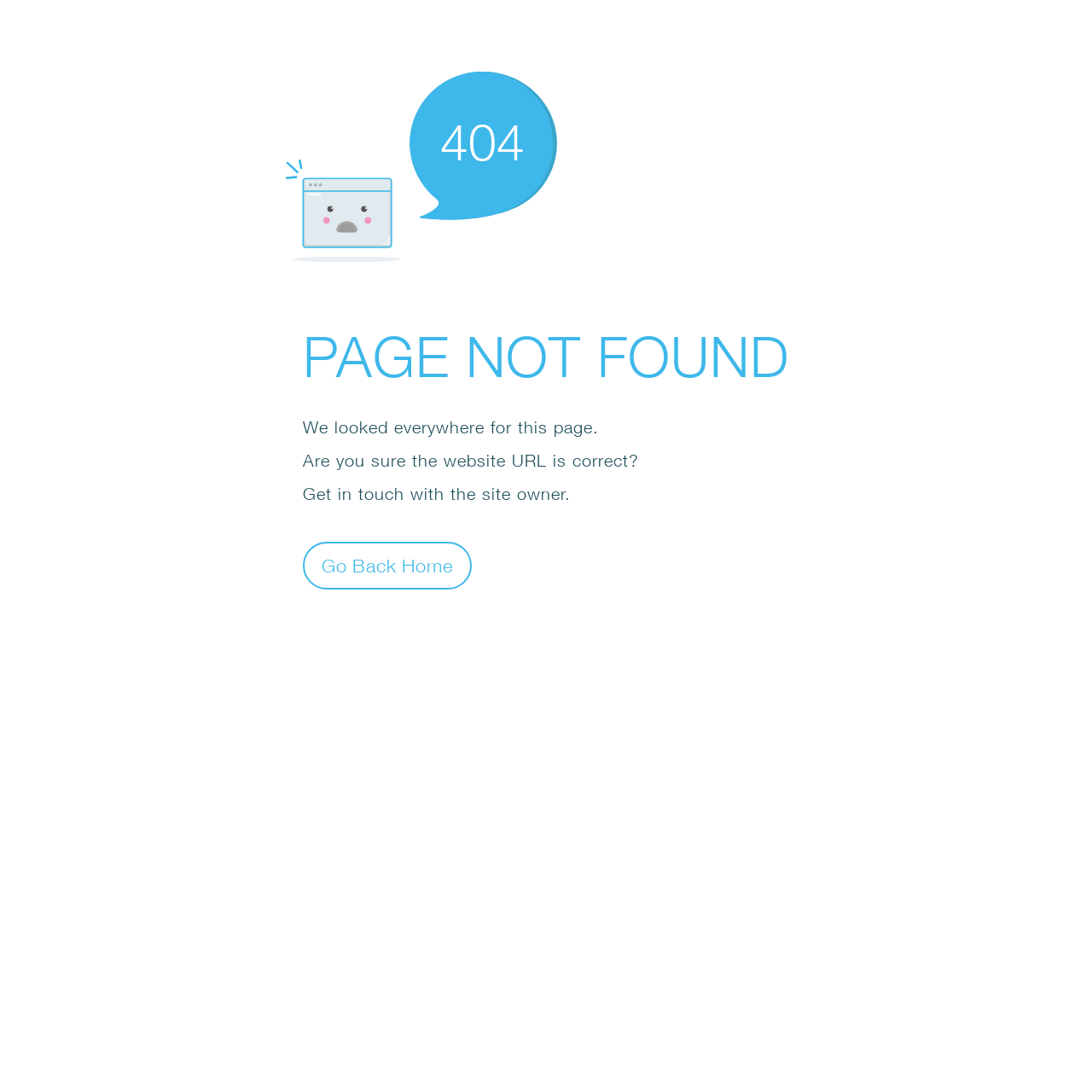Write a detailed summary of the webpage.

The webpage displays an error message, indicating that the page was not found. At the top, there is a small icon, an SVG element, positioned slightly to the right of the center. Below the icon, a large "404" text is displayed, followed by the main error message "PAGE NOT FOUND" in a prominent font. 

Below the main error message, there are three paragraphs of text. The first paragraph reads "We looked everywhere for this page." The second paragraph asks "Are you sure the website URL is correct?" and the third paragraph suggests "Get in touch with the site owner." 

At the bottom, there is a button labeled "Go Back Home", positioned slightly to the right of the center, allowing users to navigate back to the homepage.